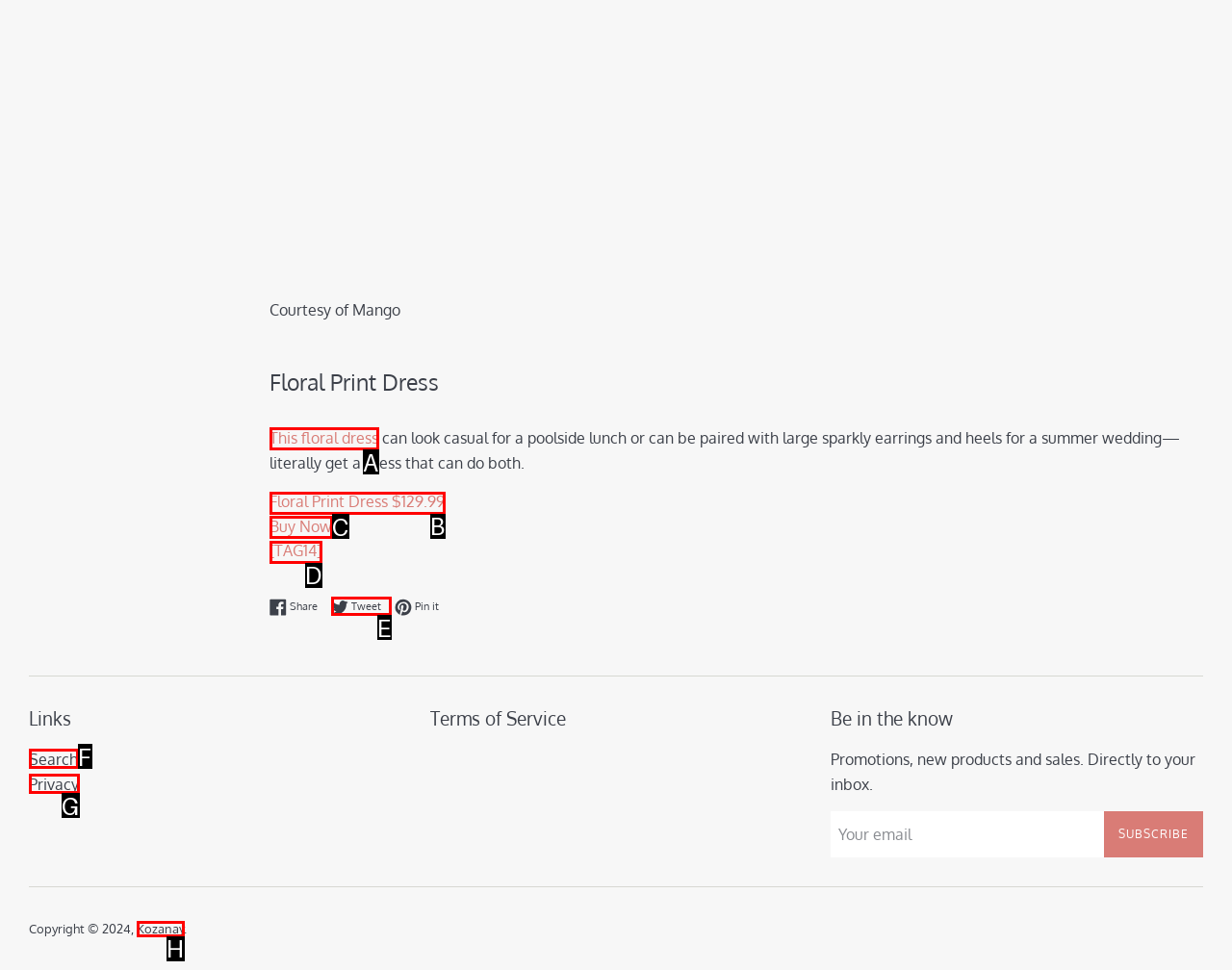Identify the HTML element that corresponds to the description: all-day Minnesota Antiquarian Book Fair
Provide the letter of the matching option from the given choices directly.

None